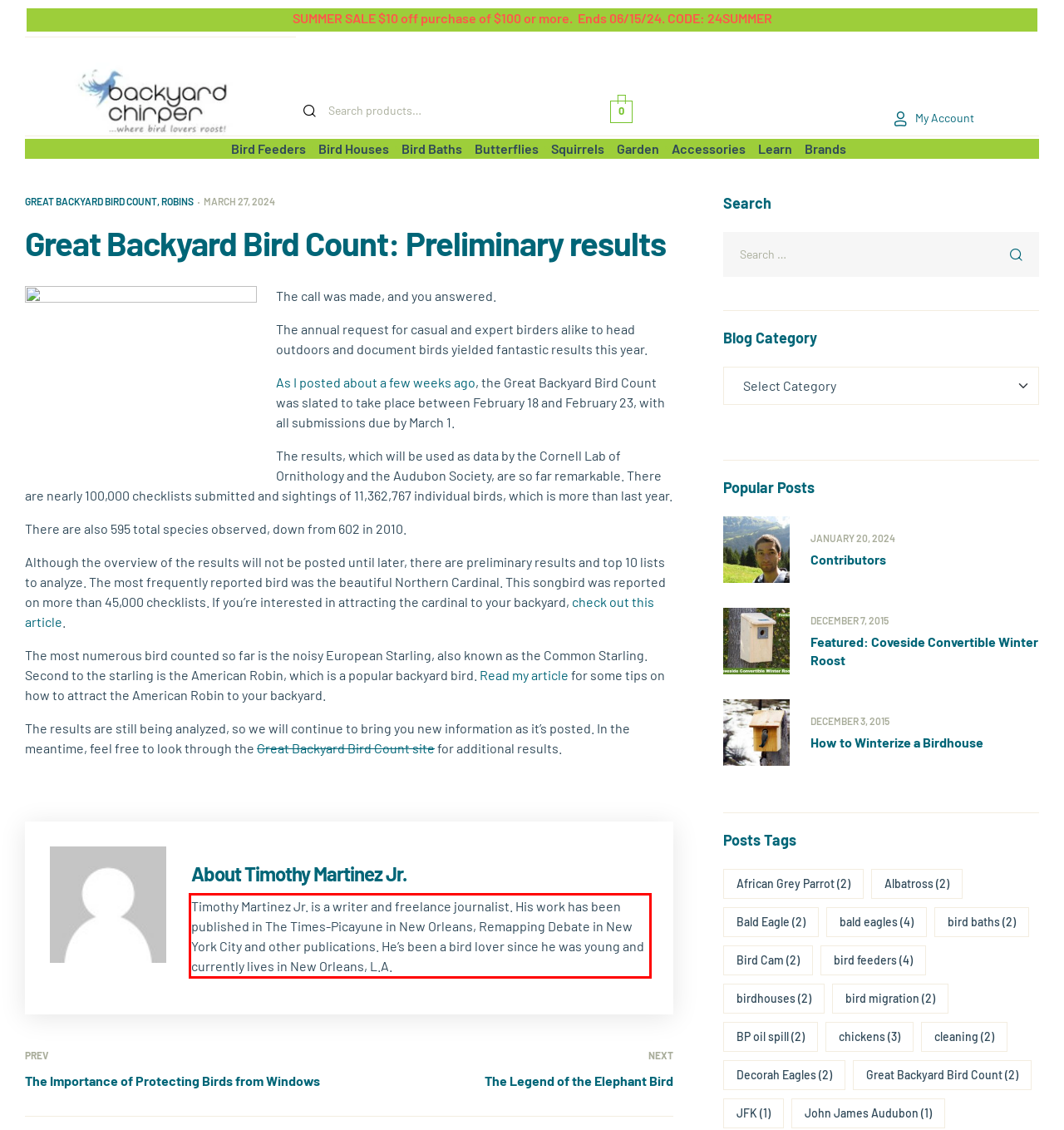Please perform OCR on the text content within the red bounding box that is highlighted in the provided webpage screenshot.

Timothy Martinez Jr. is a writer and freelance journalist. His work has been published in The Times-Picayune in New Orleans, Remapping Debate in New York City and other publications. He’s been a bird lover since he was young and currently lives in New Orleans, L.A.